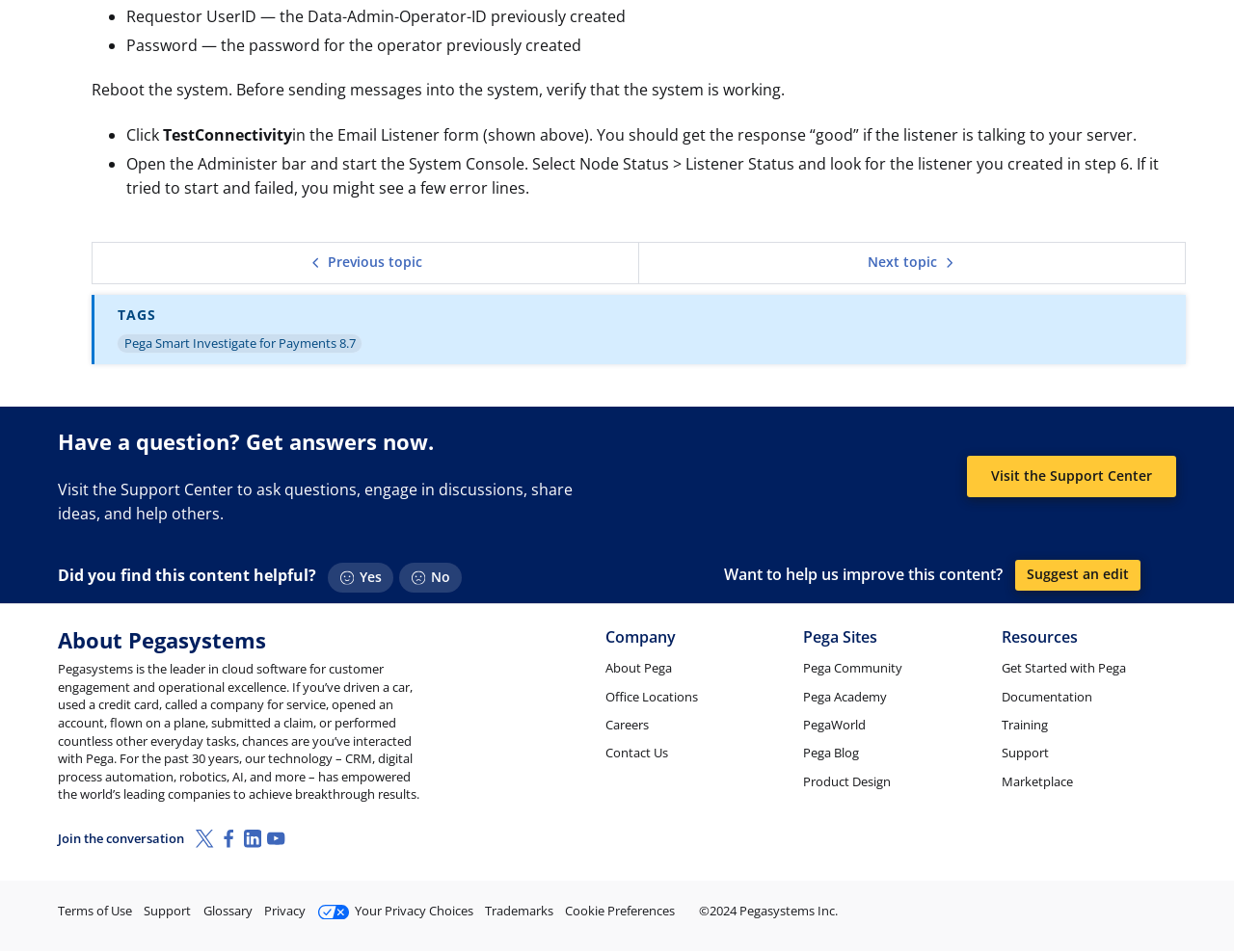Provide a short, one-word or phrase answer to the question below:
What is the company behind Pega Smart Investigate for Payments?

Pegasystems